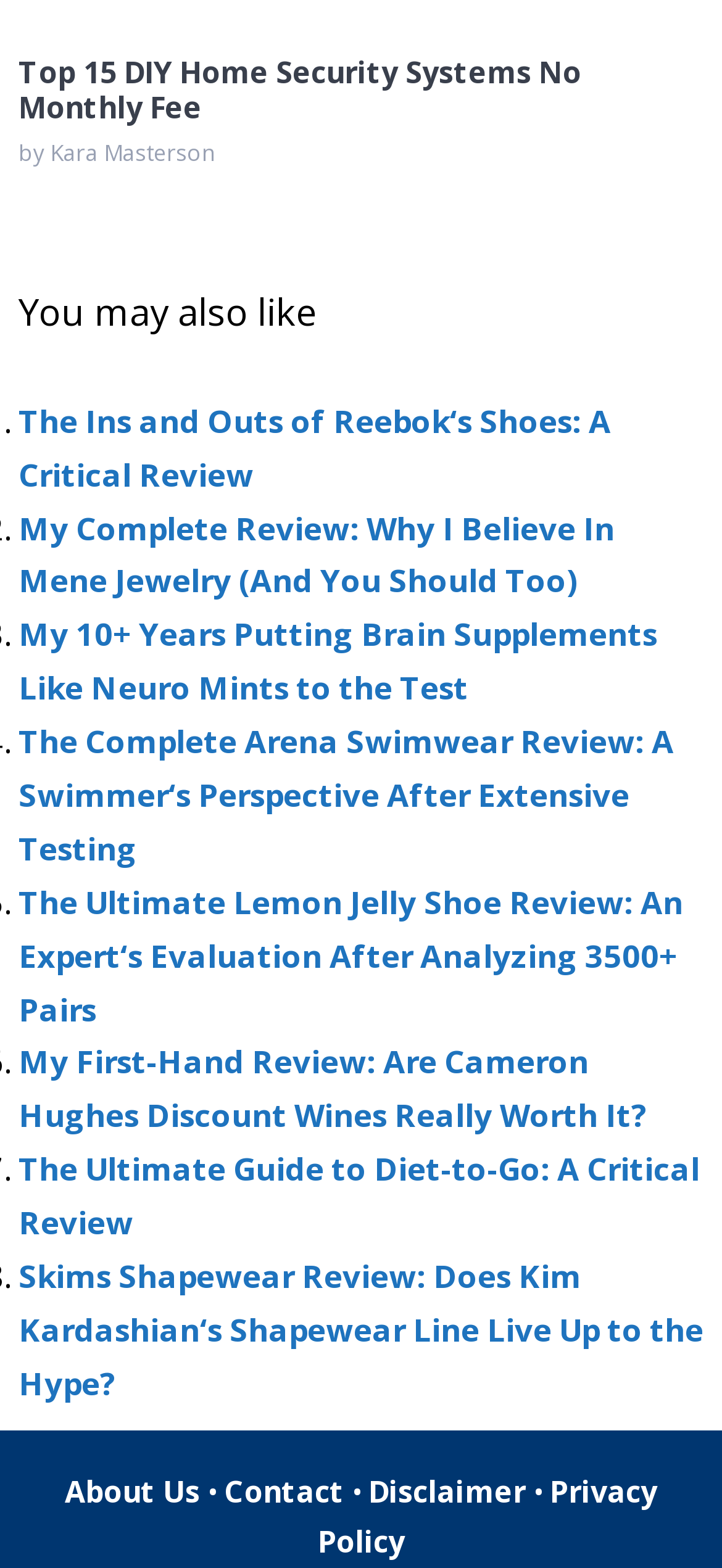What is the purpose of the webpage?
Answer the question with a thorough and detailed explanation.

I analyzed the content of the webpage and found that it contains multiple article links with review titles. This suggests that the purpose of the webpage is to provide review articles on various products or services.